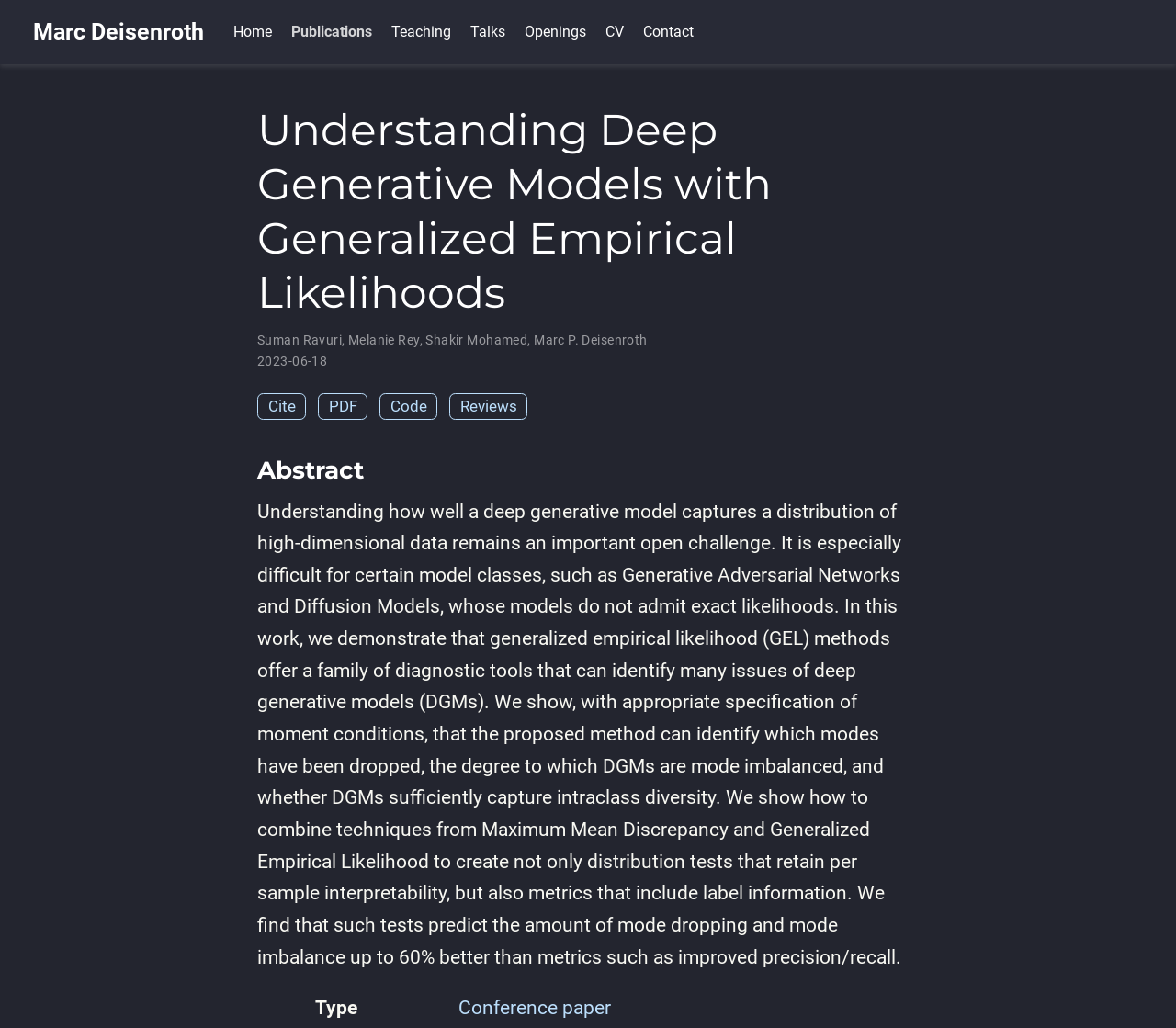Give a comprehensive overview of the webpage, including key elements.

The webpage appears to be a research paper or article page, with a focus on deep generative models. At the top, there is a navigation menu with links to "Home", "Publications", "Teaching", "Talks", "Openings", "CV", and "Contact", all aligned horizontally.

Below the navigation menu, the title "Understanding Deep Generative Models with Generalized Empirical Likelihoods" is prominently displayed. The authors of the paper, including Marc Deisenroth, Suman Ravuri, Melanie Rey, and Shakir Mohamed, are listed below the title.

To the right of the authors' names, the publication date "2023-06-18" is displayed, followed by links to "Cite", "PDF", "Code", and "Reviews". 

The abstract of the paper is presented below, which discusses the challenges of evaluating deep generative models and proposes a method using generalized empirical likelihood to identify issues with these models. The abstract is a lengthy paragraph that spans most of the page width.

At the bottom of the page, there is a section with a label "Type" and a link to "Conference paper", indicating the type of publication.

Overall, the webpage is focused on presenting a research paper, with clear headings, links to related resources, and a detailed abstract.